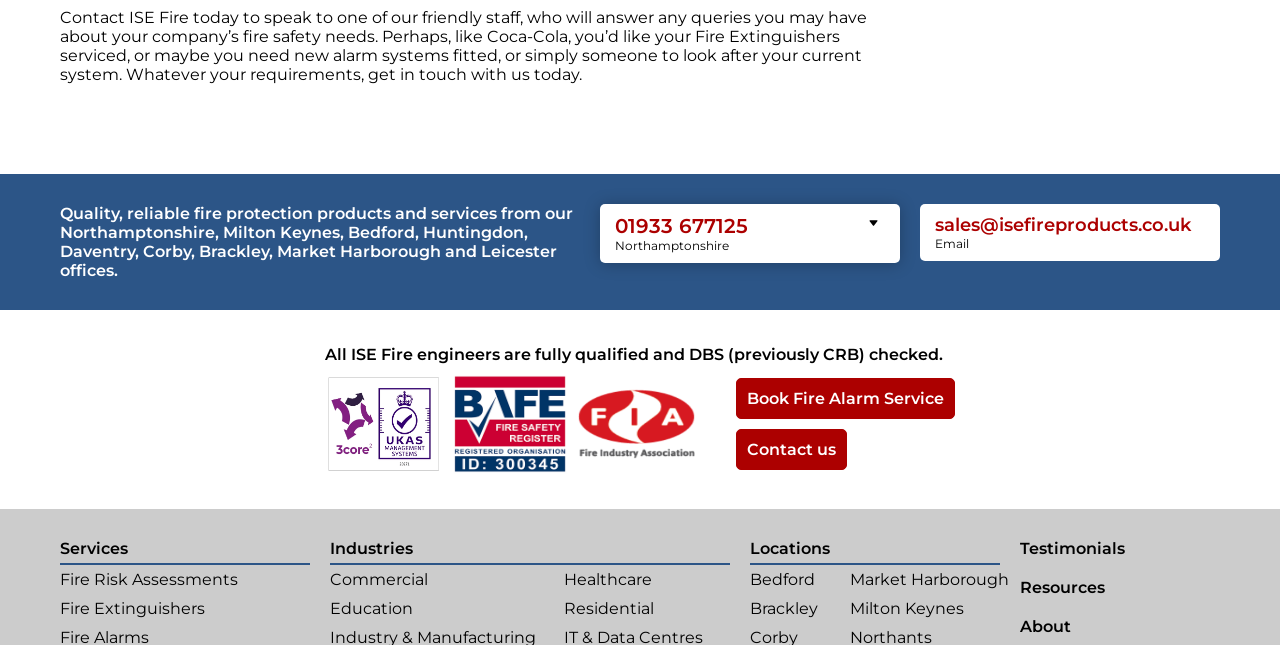Determine the bounding box coordinates for the HTML element mentioned in the following description: "EN". The coordinates should be a list of four floats ranging from 0 to 1, represented as [left, top, right, bottom].

None